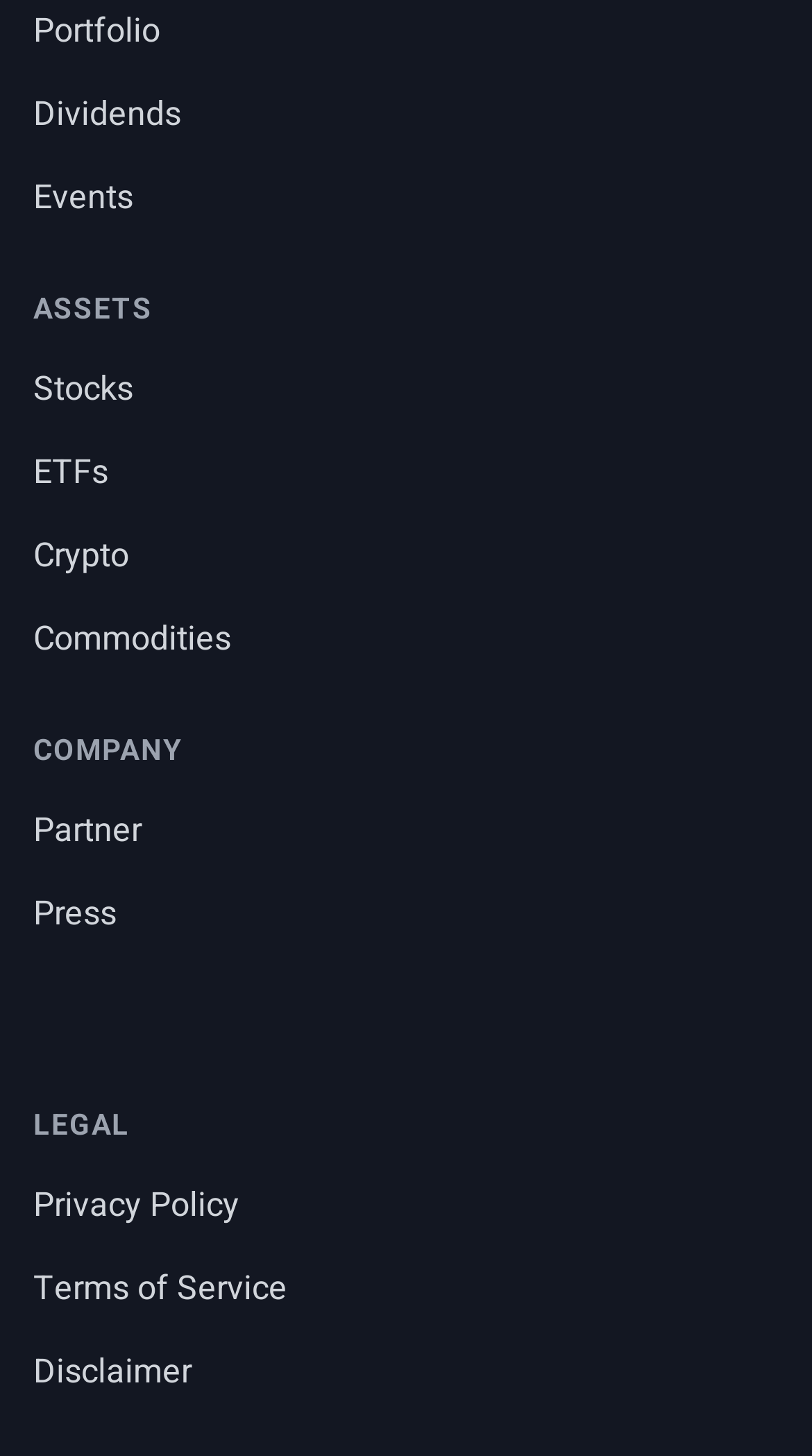Refer to the image and provide an in-depth answer to the question:
What is the first link on the webpage?

I looked at the top-most link on the webpage and found that it is 'Portfolio'.